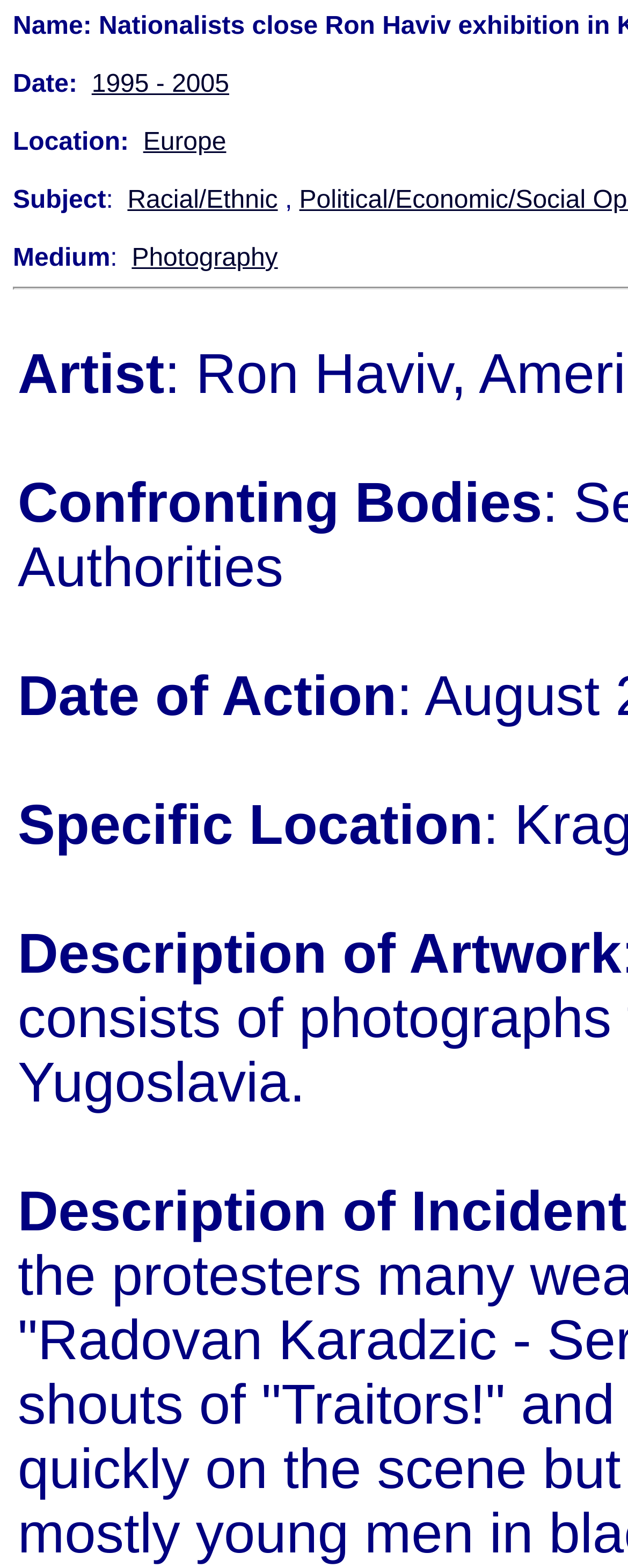Bounding box coordinates must be specified in the format (top-left x, top-left y, bottom-right x, bottom-right y). All values should be floating point numbers between 0 and 1. What are the bounding box coordinates of the UI element described as: 1995 - 2005

[0.146, 0.045, 0.365, 0.063]